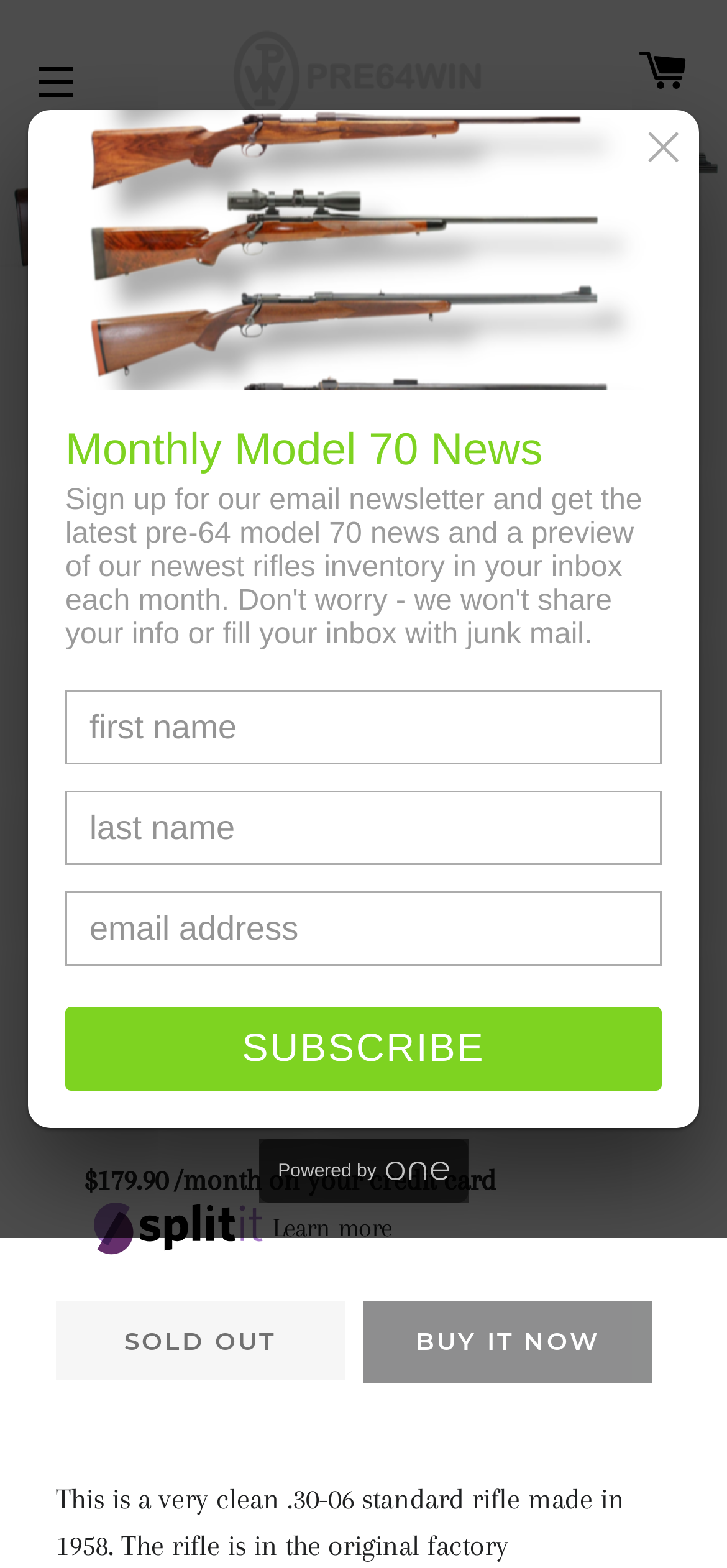Extract the main headline from the webpage and generate its text.

.30-06 Springfield Standard Rifle - 1958